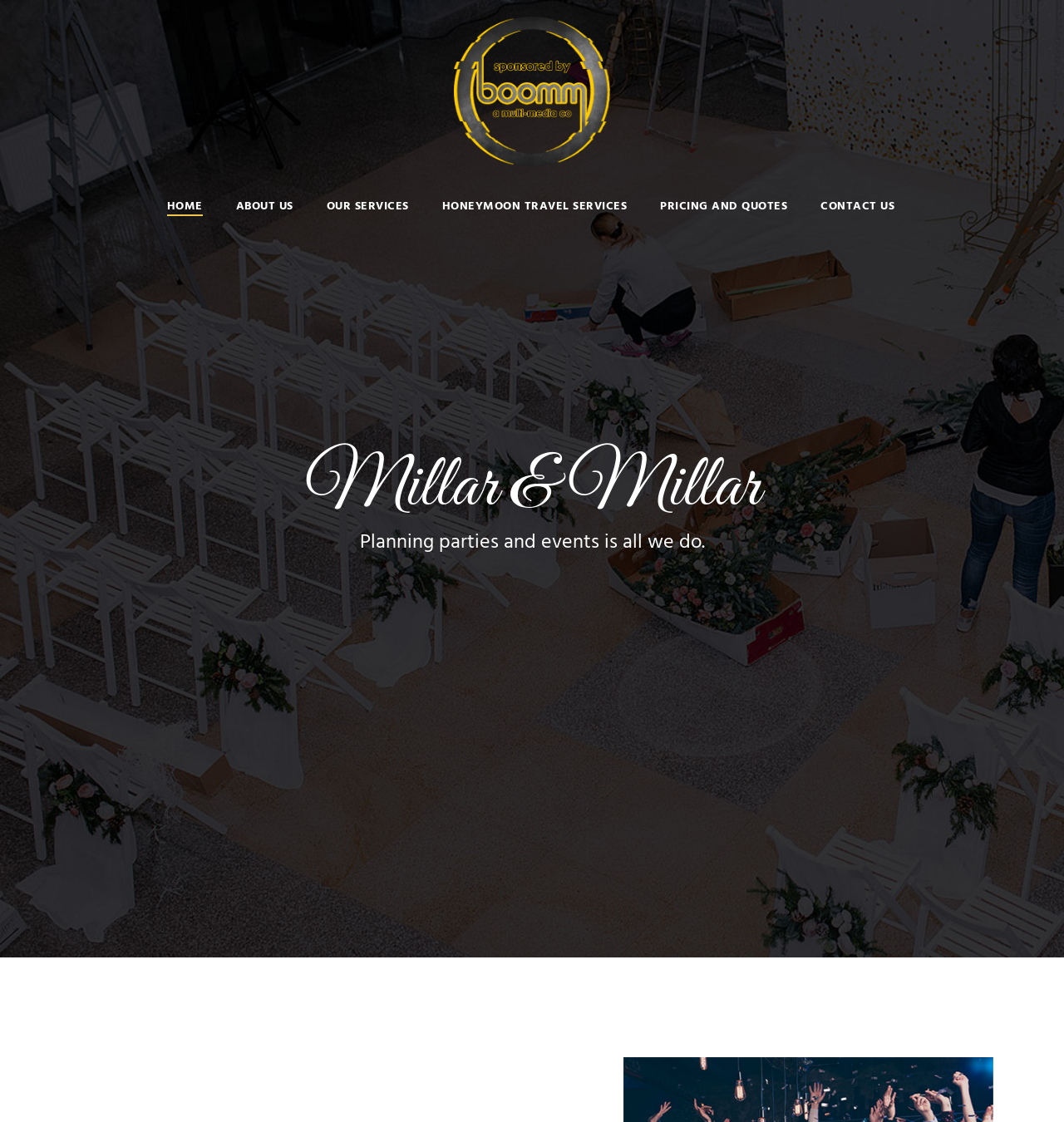What is the company name?
Please provide a comprehensive answer based on the details in the screenshot.

The company name is obtained from the heading element 'Millar & Millar' which is located at the top of the webpage, indicating that it is the main title of the company.